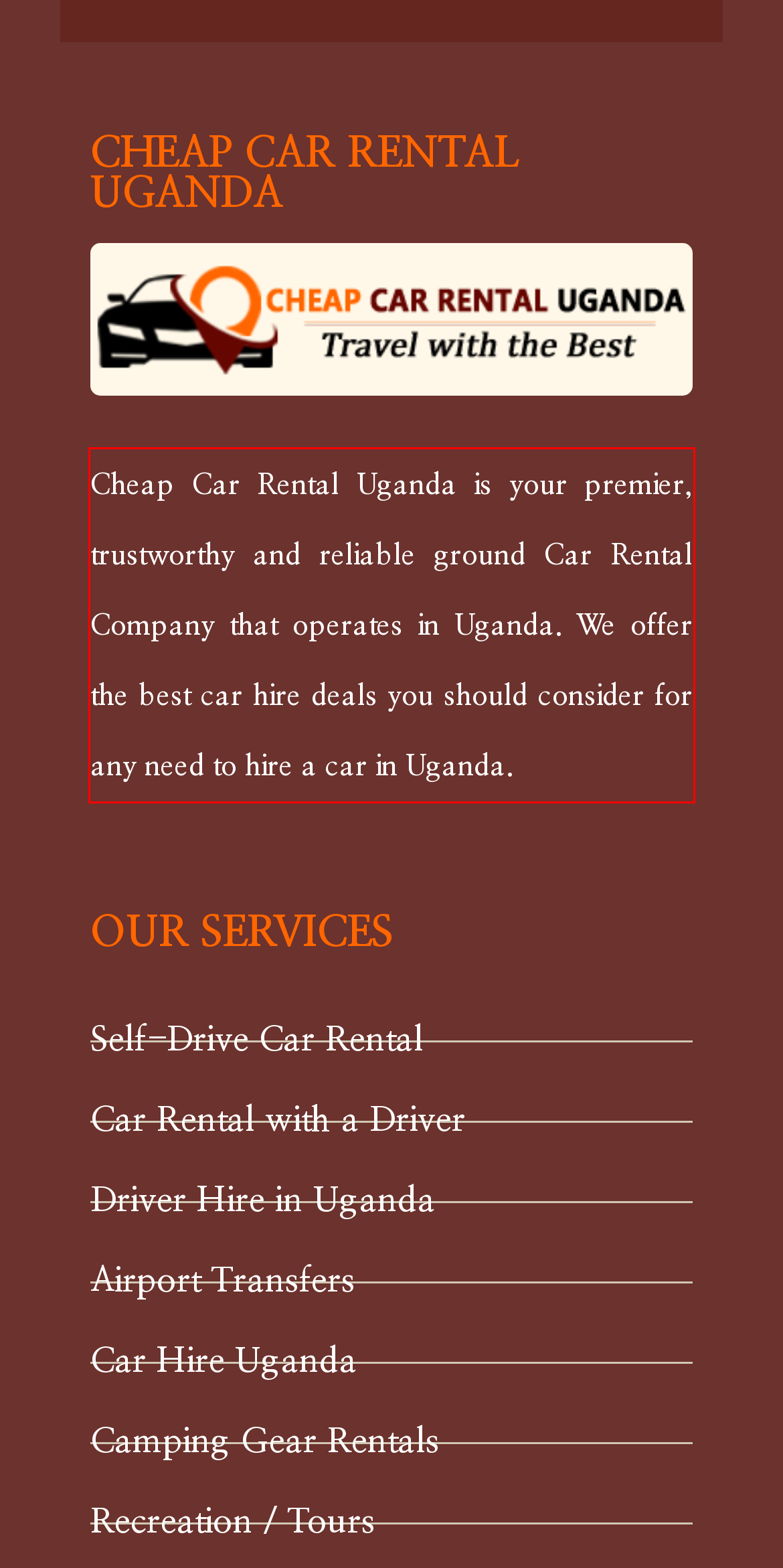Please use OCR to extract the text content from the red bounding box in the provided webpage screenshot.

Cheap Car Rental Uganda is your premier, trustworthy and reliable ground Car Rental Company that operates in Uganda. We offer the best car hire deals you should consider for any need to hire a car in Uganda.